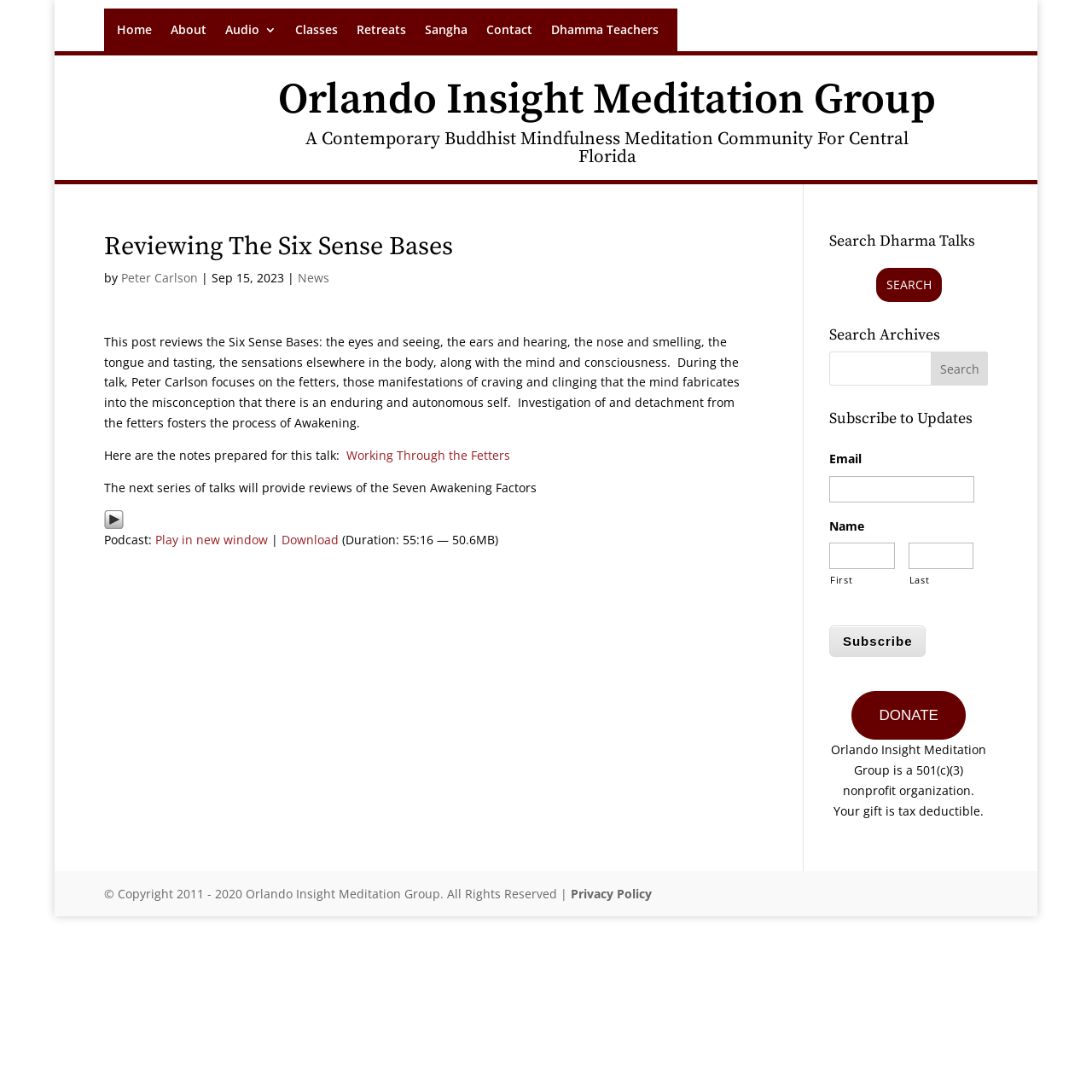Locate the bounding box coordinates of the area you need to click to fulfill this instruction: 'Browse On the Market'. The coordinates must be in the form of four float numbers ranging from 0 to 1: [left, top, right, bottom].

None